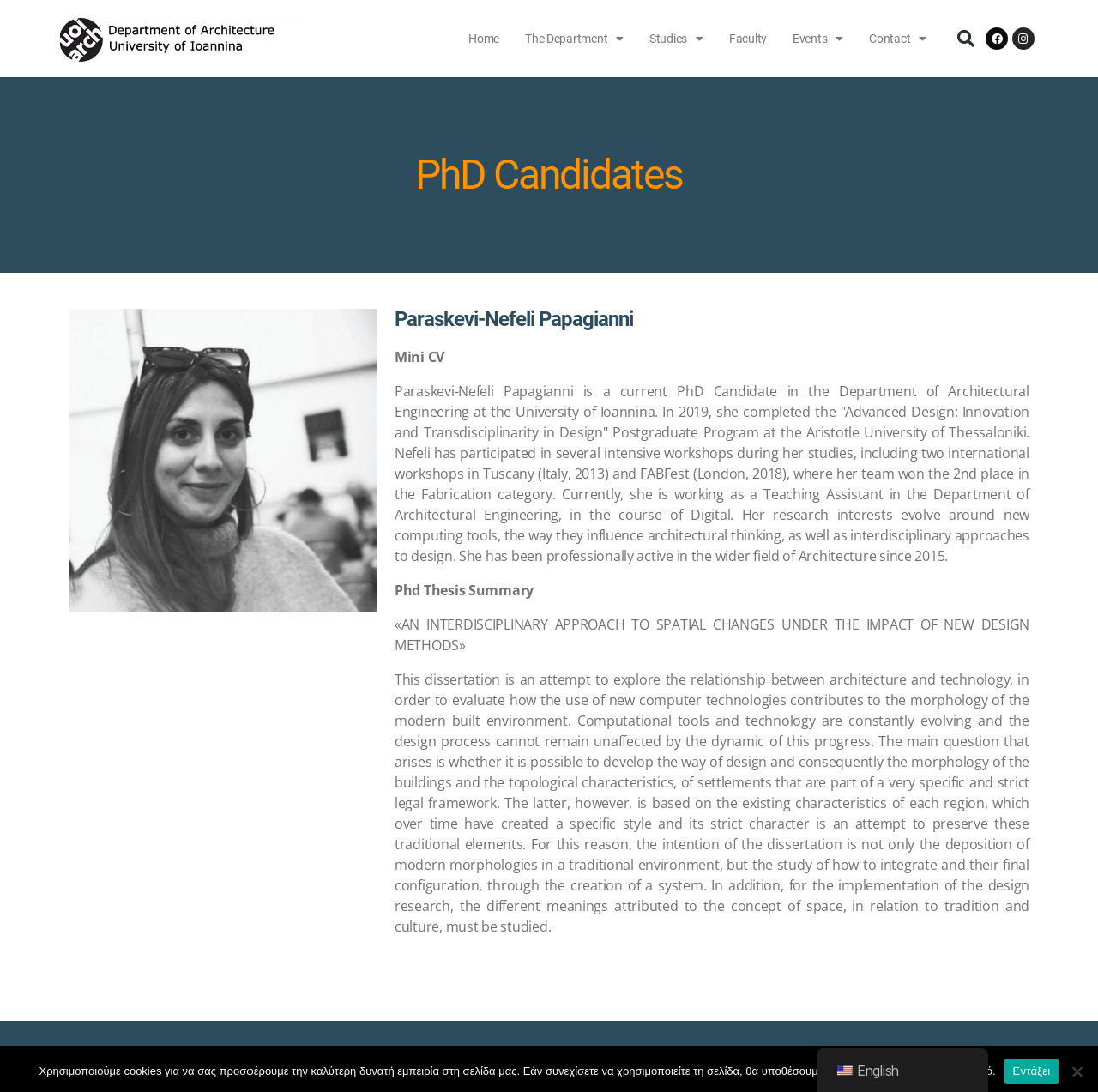Carefully observe the image and respond to the question with a detailed answer:
What is the research interest of the PhD candidate?

The research interest of the PhD candidate can be found in the paragraph of text that describes her background and experience. Specifically, it is mentioned that her research interests evolve around new computing tools, the way they influence architectural thinking, as well as interdisciplinary approaches to design.